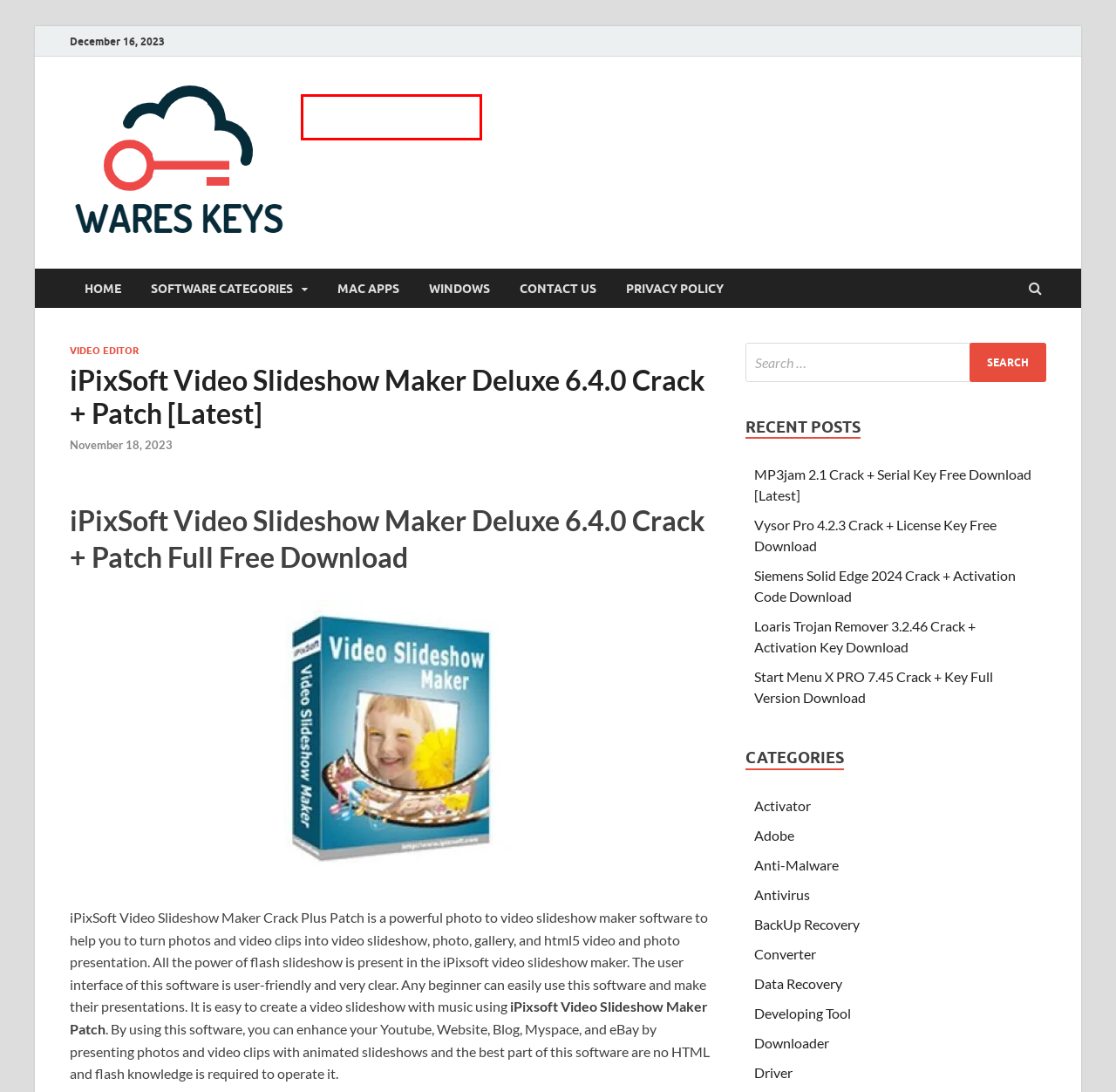Examine the screenshot of a webpage featuring a red bounding box and identify the best matching webpage description for the new page that results from clicking the element within the box. Here are the options:
A. Siemens Solid Edge 2024 Crack + Activation Code Download
B. Developing Tool
C. Privacy Policy
D. Loaris Trojan Remover 3.2.46 Crack + Activation Key Download
E. Adobe
F. BackUp Recovery
G. Crack Software
H. Anti-Malware

G